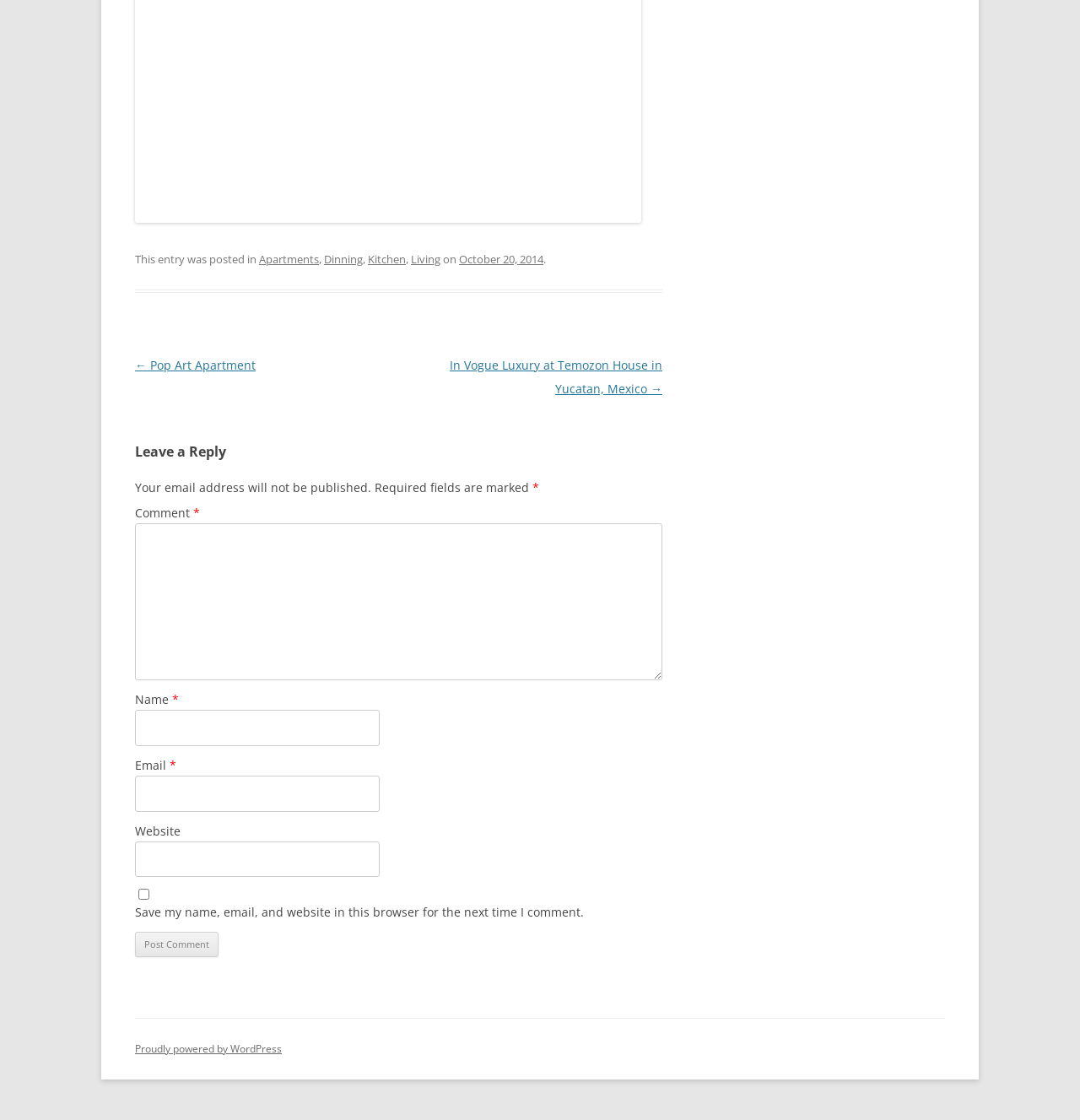Please give a short response to the question using one word or a phrase:
What is the purpose of the checkbox?

Save user data